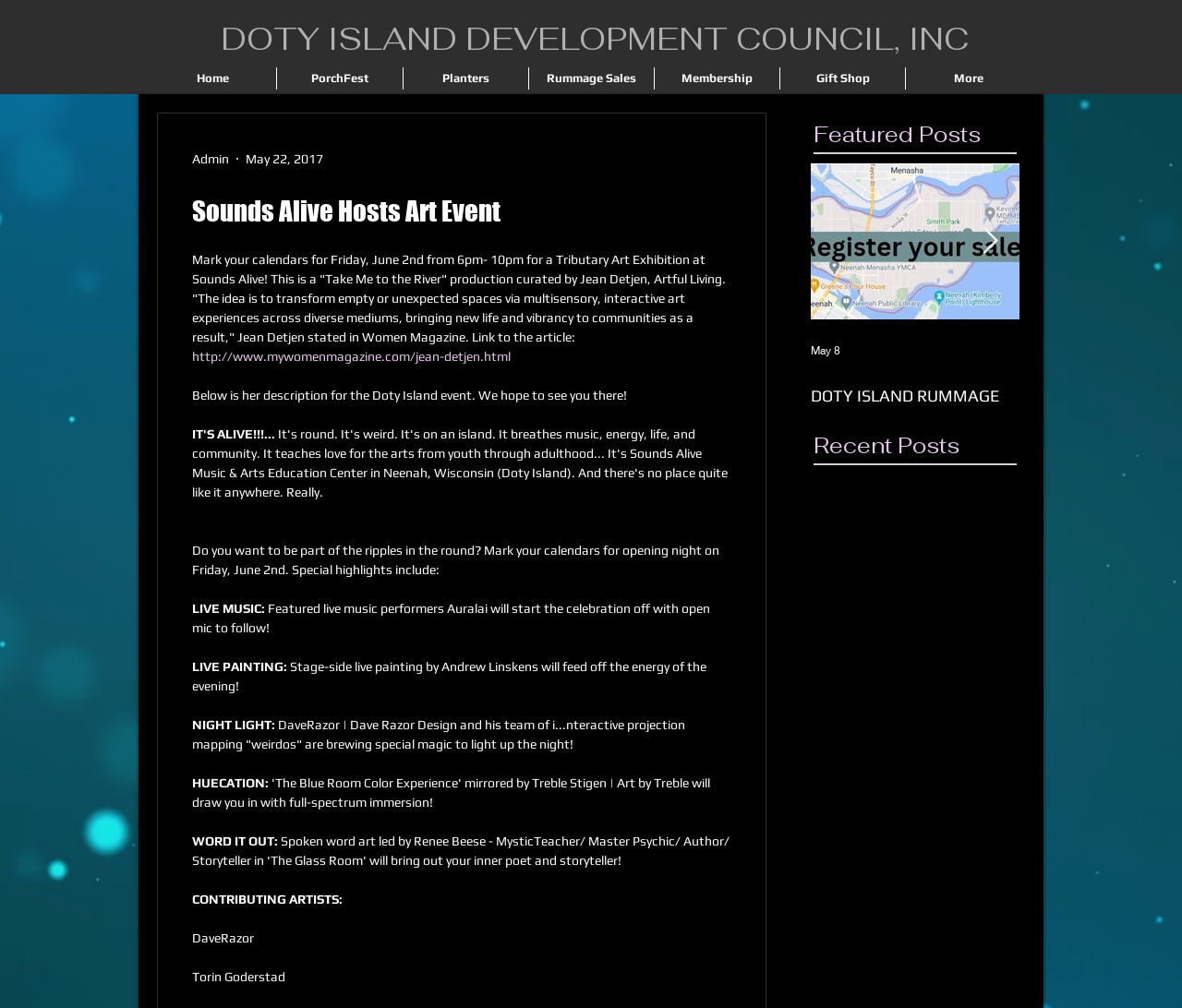Predict the bounding box for the UI component with the following description: "Downloads".

None